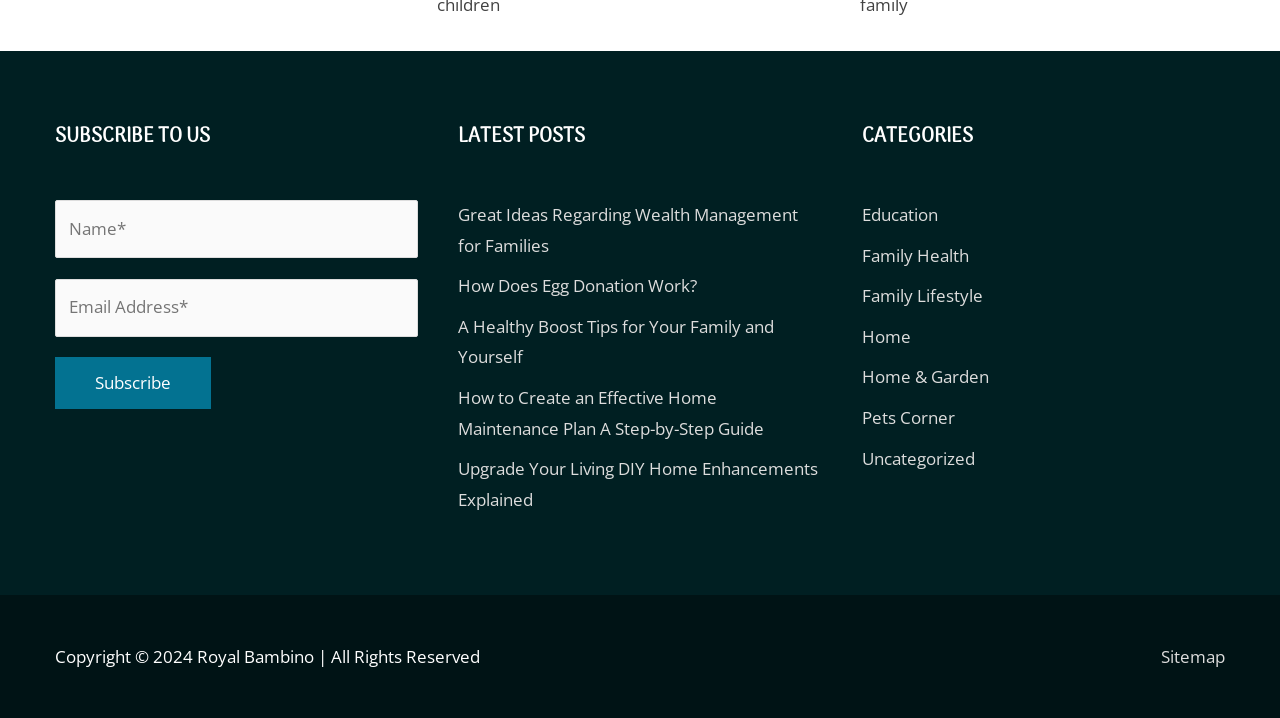Answer with a single word or phrase: 
What is the purpose of the 'Alternative:' field?

Optional input